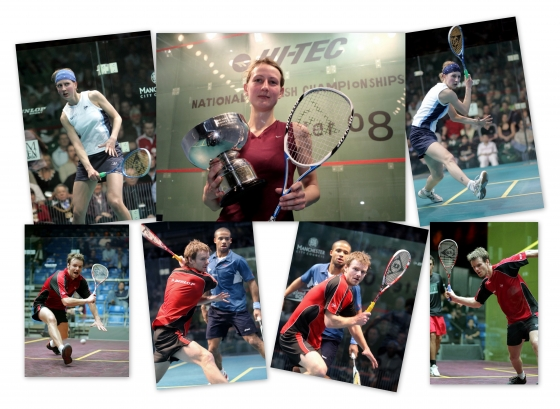What color is the outfit of the player in the bottom left?
Please give a detailed answer to the question using the information shown in the image.

The player featured in the bottom left image of the collage is wearing a striking red and black outfit, poised and ready to deliver a powerful shot.